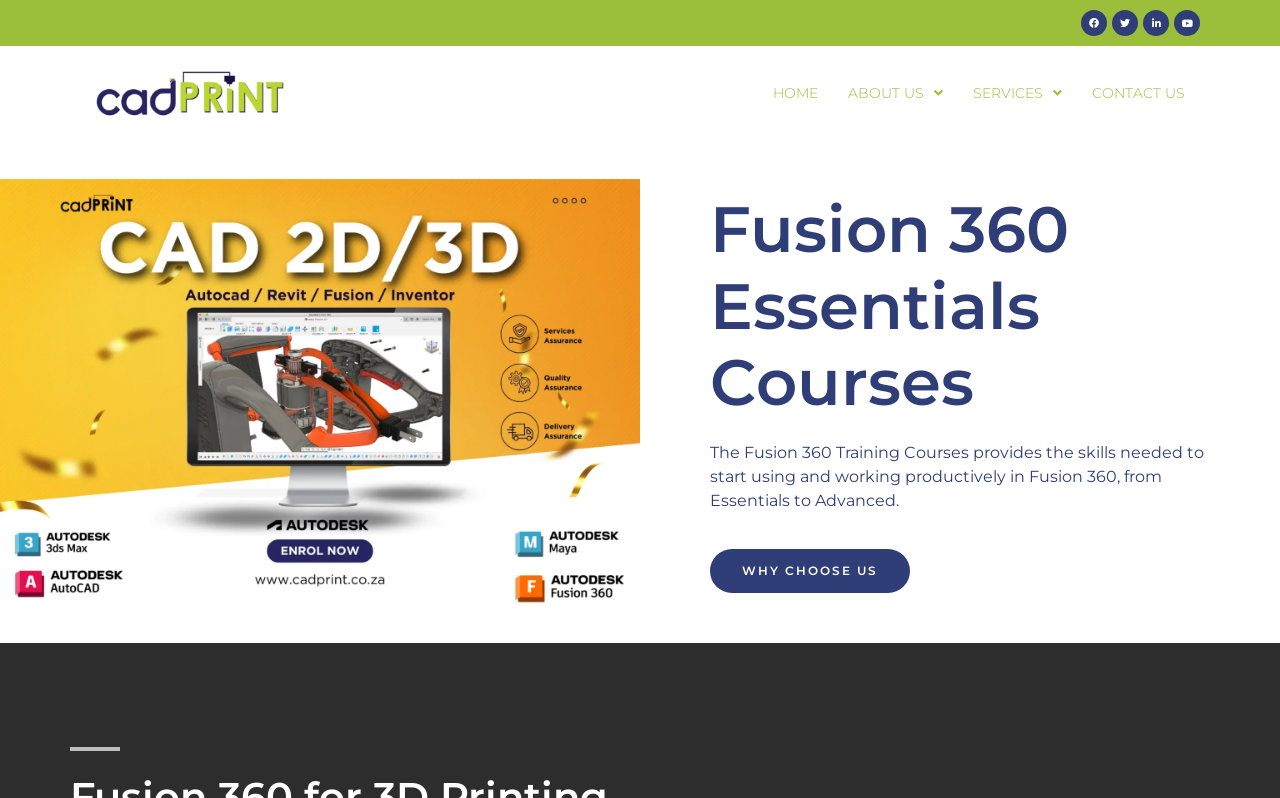What is the link below the heading?
Give a single word or phrase as your answer by examining the image.

WHY CHOOSE US